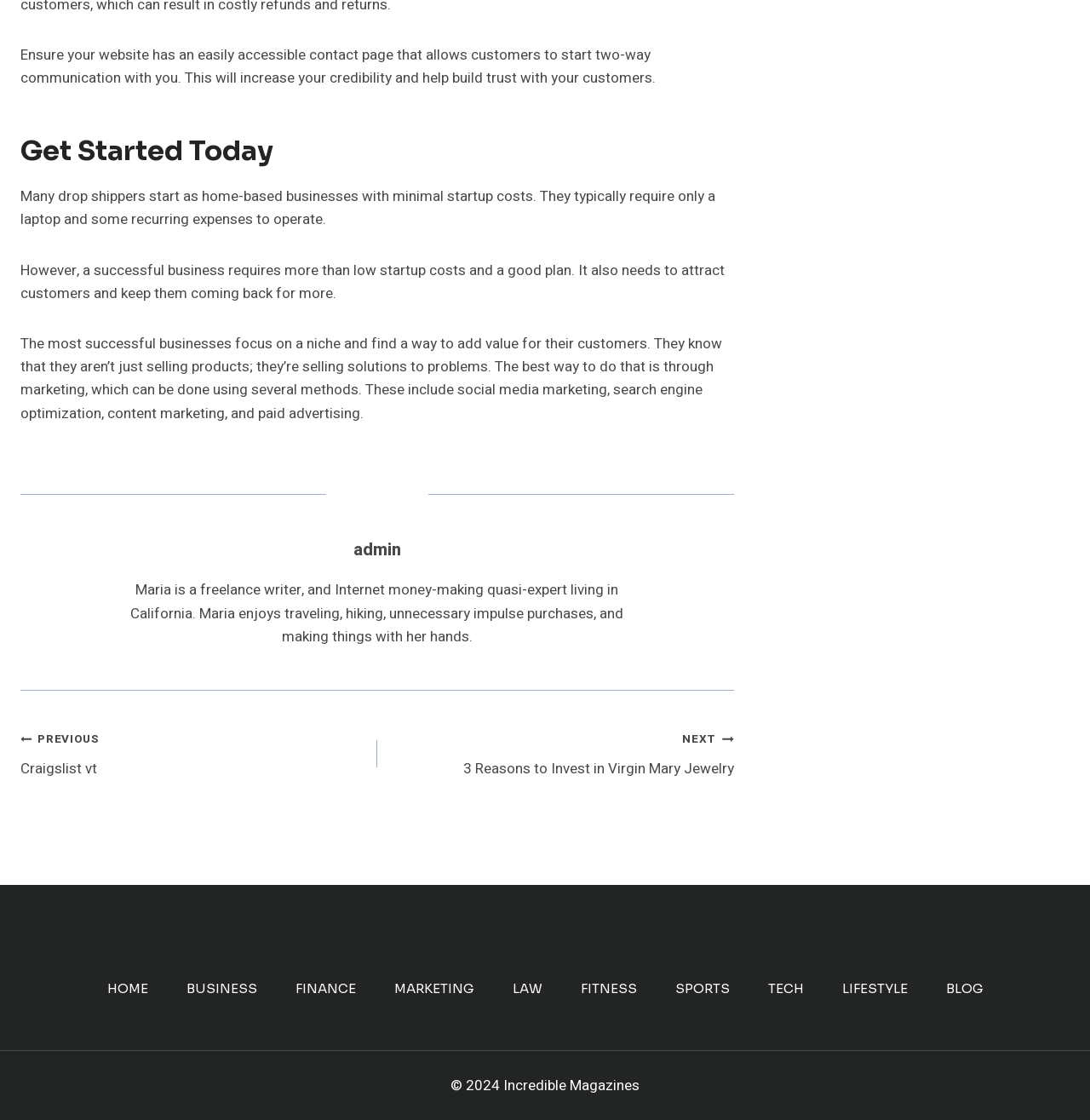Find and indicate the bounding box coordinates of the region you should select to follow the given instruction: "Click on 'admin'".

[0.324, 0.48, 0.368, 0.502]